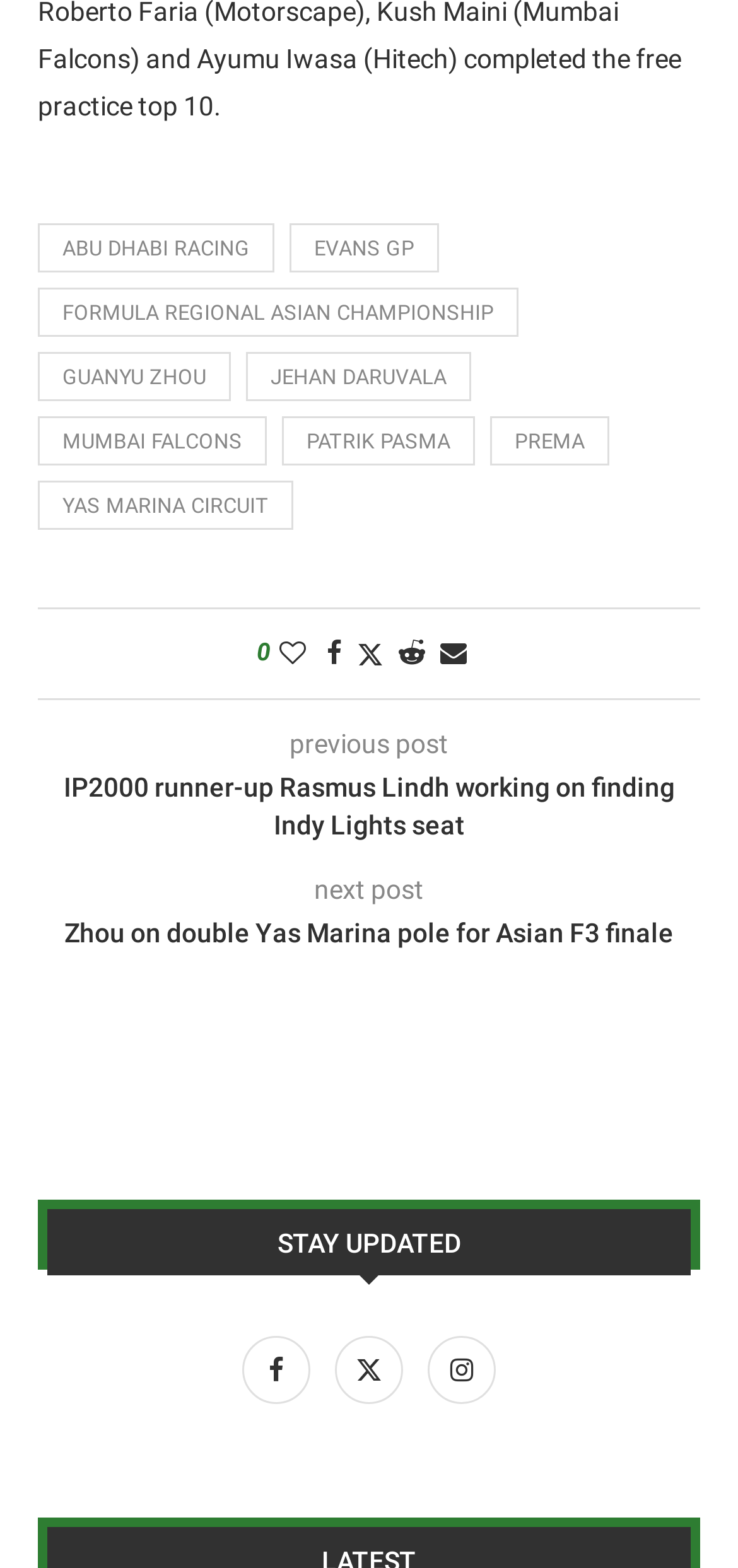What is the purpose of the buttons at the bottom of the post?
Give a detailed explanation using the information visible in the image.

I examined the links at the bottom of the post, which include 'Share on Facebook', 'Share on Twitter', and others, and concluded that their purpose is to share the post on various platforms.